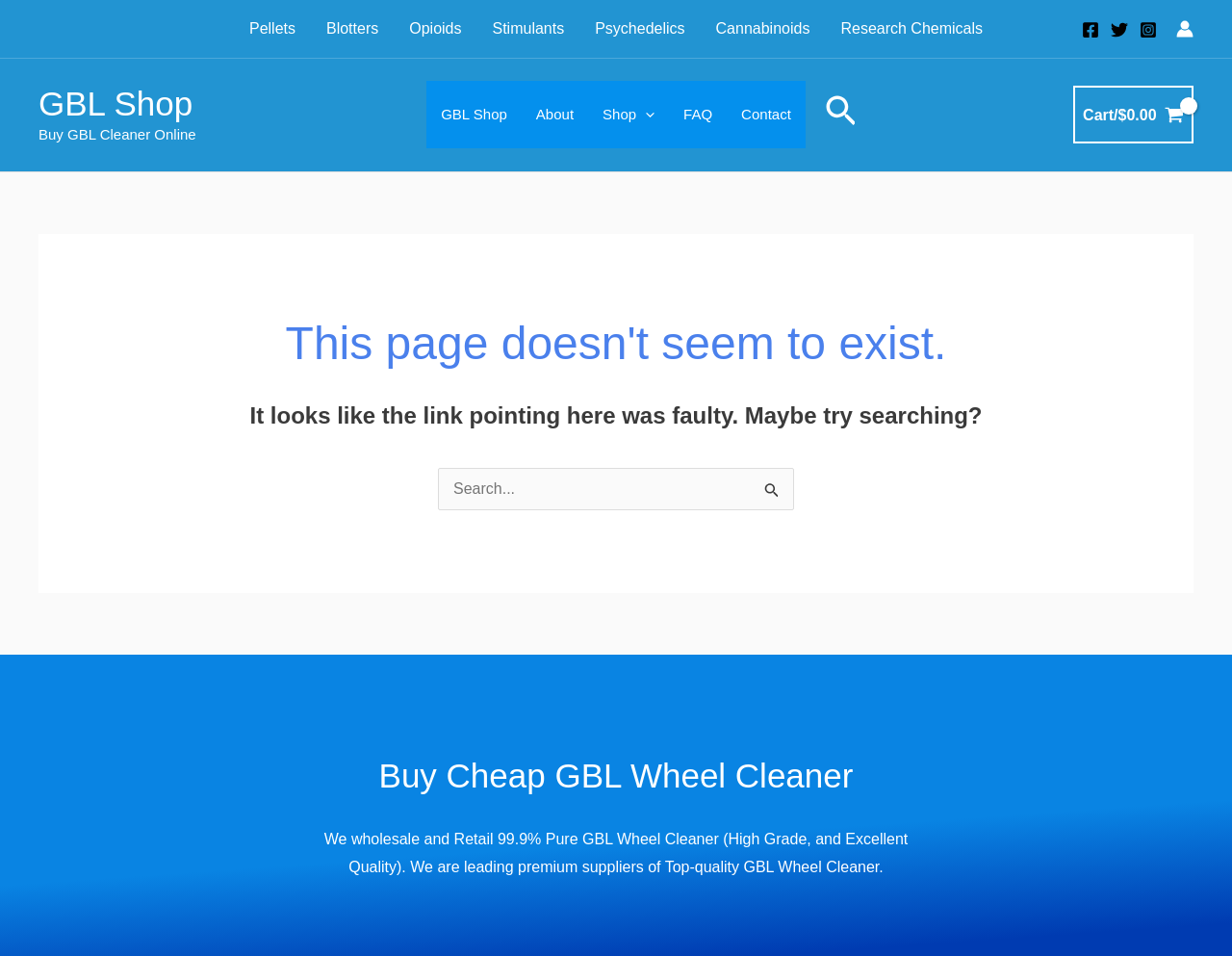Provide the bounding box coordinates for the UI element that is described as: "Copyright".

None